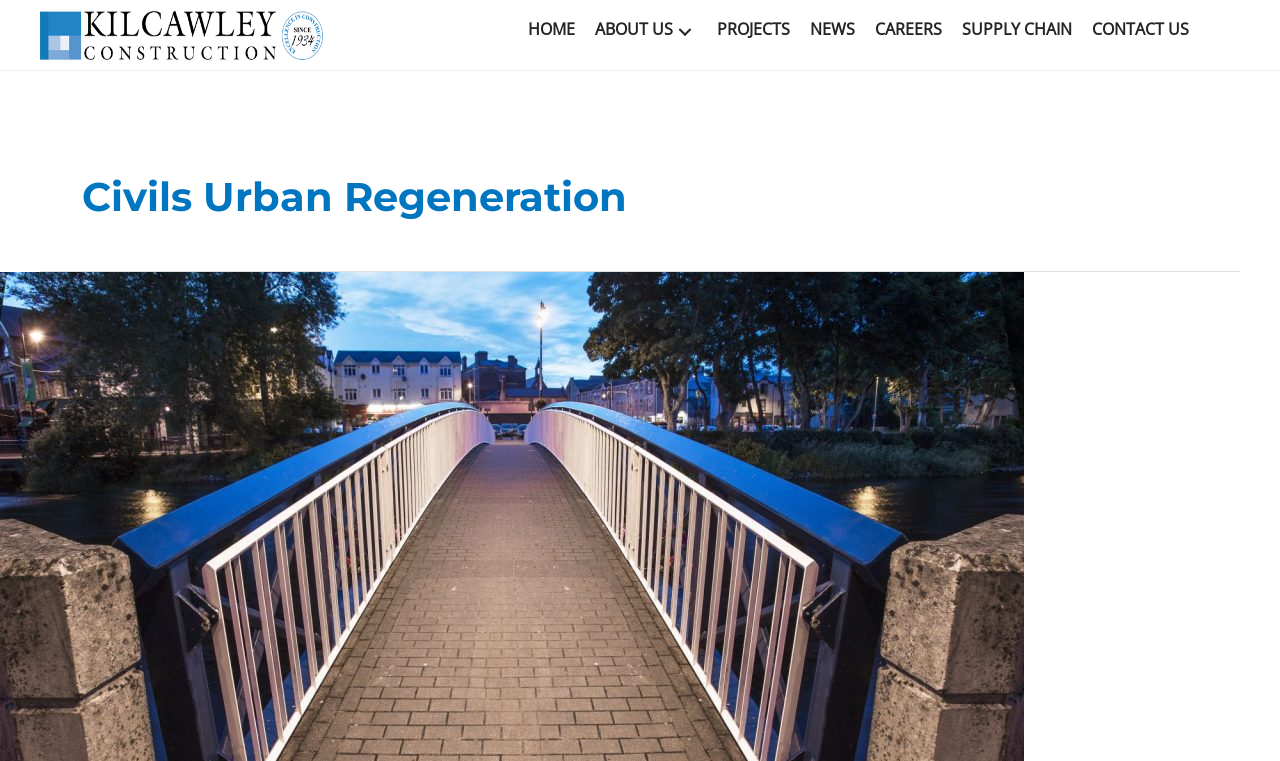Please reply to the following question with a single word or a short phrase:
How many main navigation links are there?

7